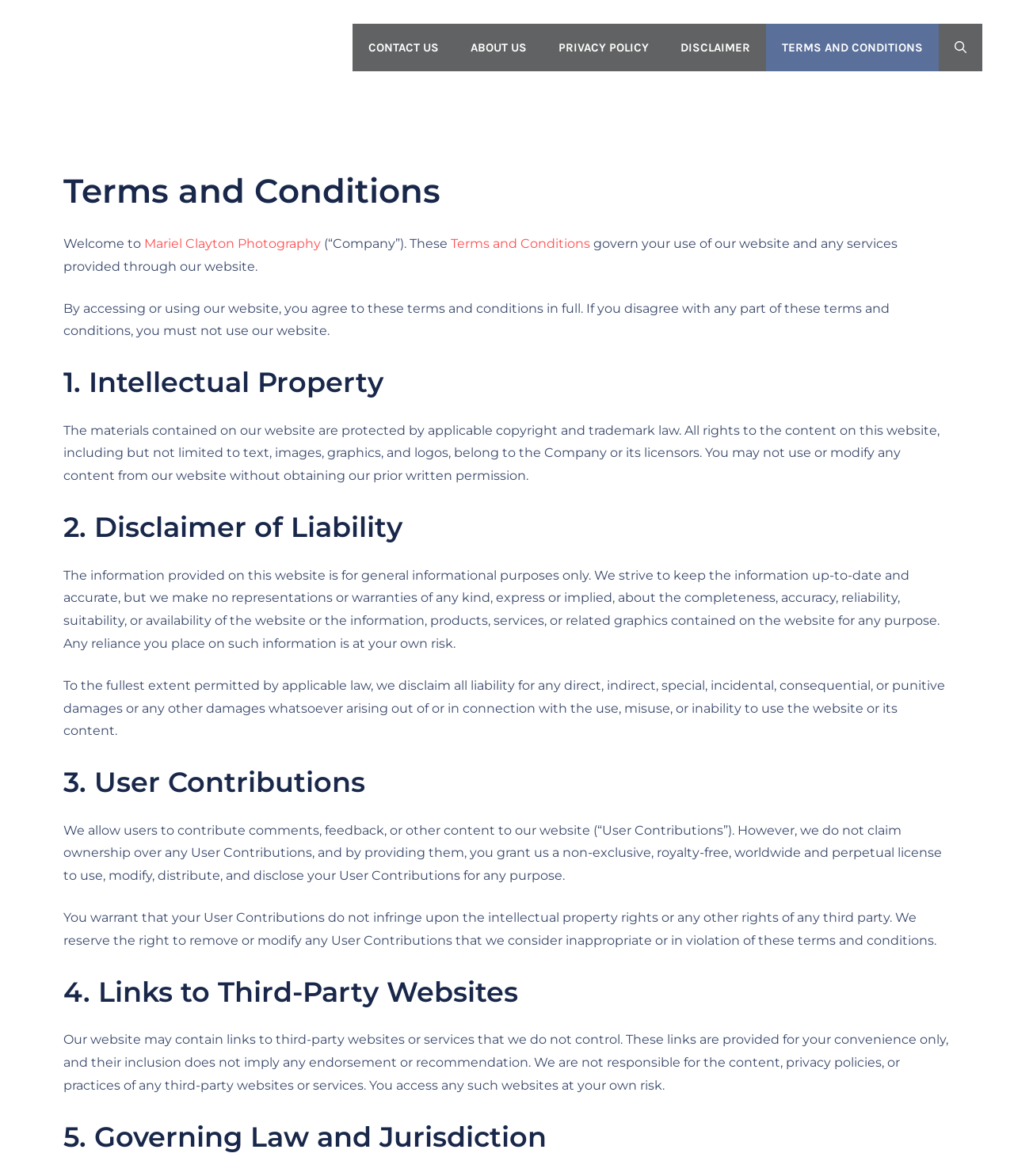Please identify the bounding box coordinates of the clickable region that I should interact with to perform the following instruction: "Go to ABOUT US". The coordinates should be expressed as four float numbers between 0 and 1, i.e., [left, top, right, bottom].

[0.448, 0.02, 0.535, 0.061]